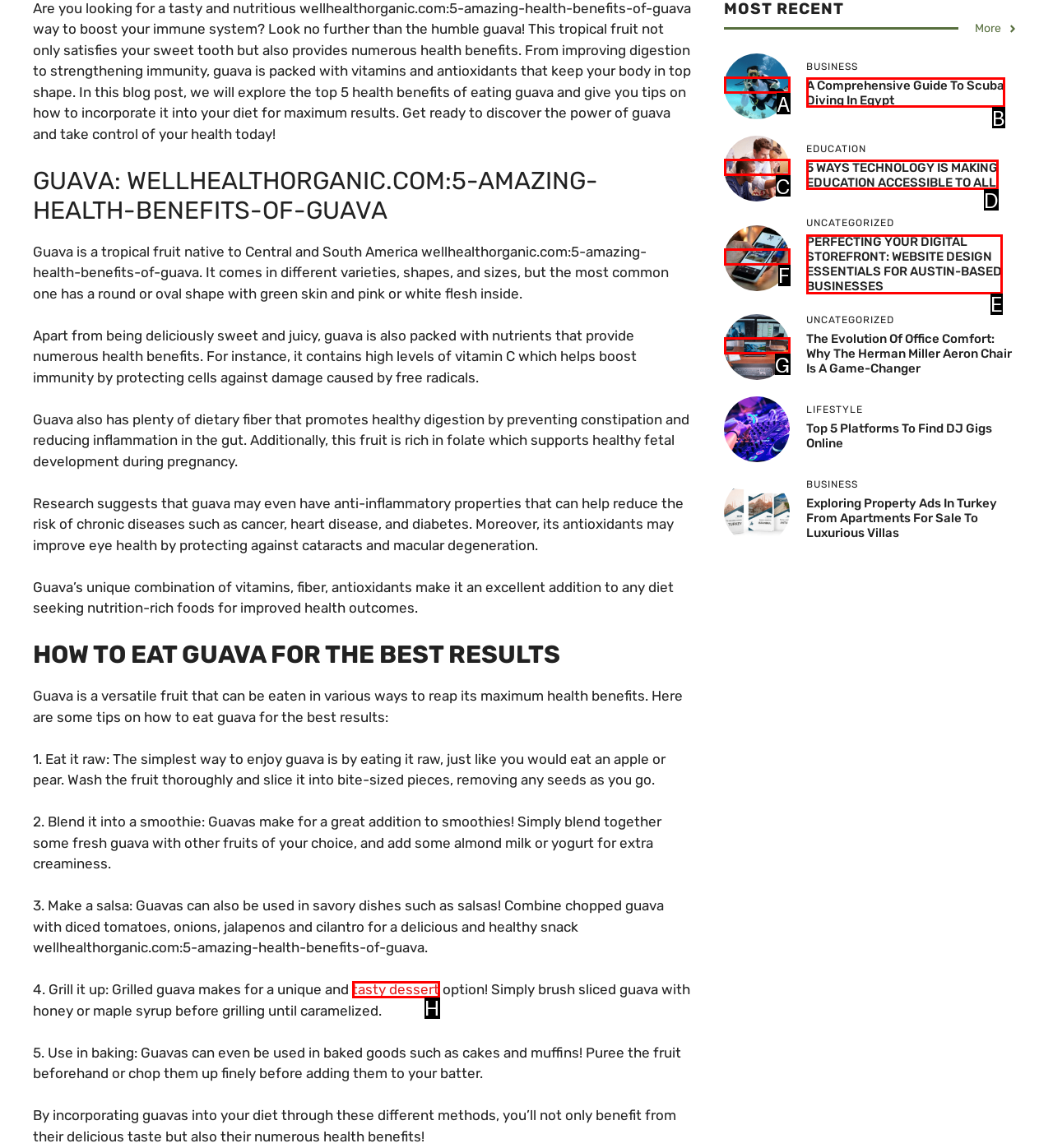Select the HTML element that corresponds to the description: alt="EDUCATION ACCESSIBLE TO ALL"
Reply with the letter of the correct option from the given choices.

C